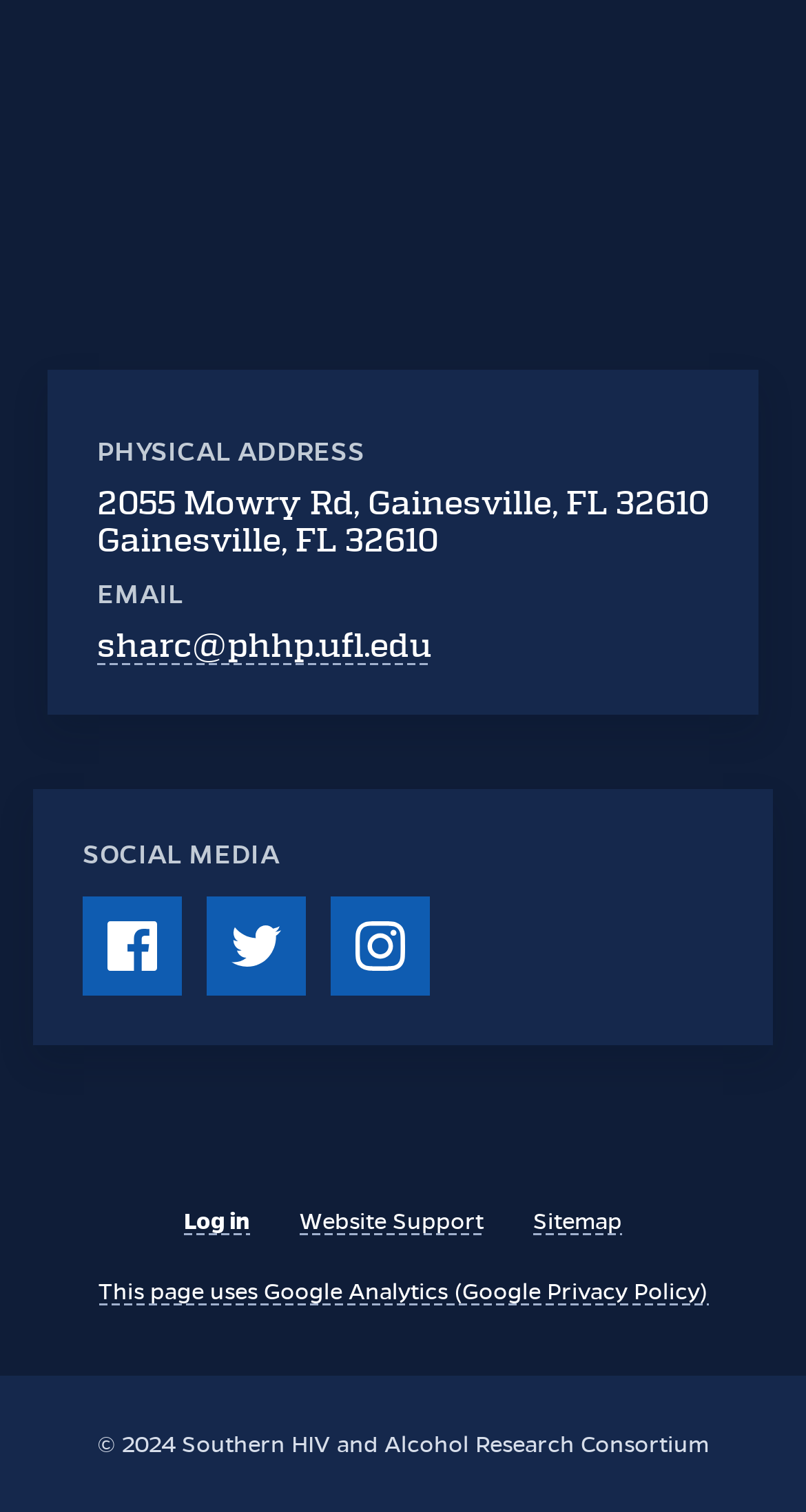Provide a single word or phrase answer to the question: 
How many social media links are there?

3